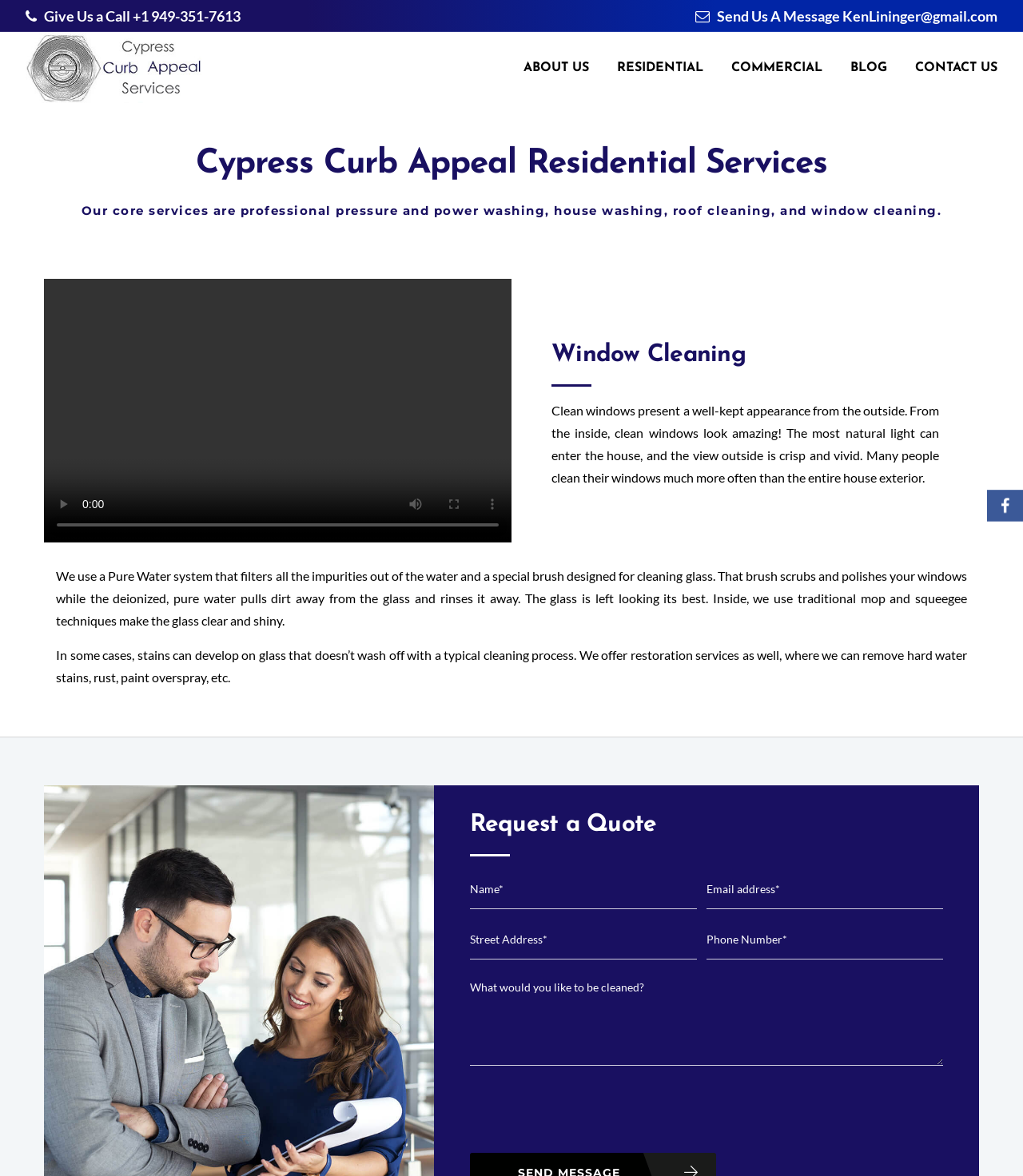Explain the webpage's layout and main content in detail.

This webpage is about professional window cleaning services provided by Cypress Curb Appeal Services. At the top, there is a header section with the company's logo and name, accompanied by a navigation menu with links to "ABOUT US", "RESIDENTIAL", "COMMERCIAL", "BLOG", and "CONTACT US". 

Below the header, there is a section highlighting the company's residential services, with a heading "Cypress Curb Appeal Residential Services" and a brief description of their core services, including professional pressure and power washing, house washing, roof cleaning, and window cleaning.

The main content of the webpage is focused on window cleaning services. There is a heading "Window Cleaning" followed by a paragraph explaining the importance of clean windows for both the exterior and interior appearance of a house. 

Below this, there is a detailed description of the company's window cleaning process, which uses a Pure Water system and a special brush designed for cleaning glass. The text also mentions their restoration services for removing hard water stains, rust, and paint overspray.

On the right side of the window cleaning description, there is a section for requesting a quote, with a heading "Request a Quote" and a form with fields for name, email address, street address, phone number, and a text box for specifying what needs to be cleaned.

At the top right corner, there are two contact options: a "Give Us a Call" button with a phone number and a "Send Us A Message" button with an email address.